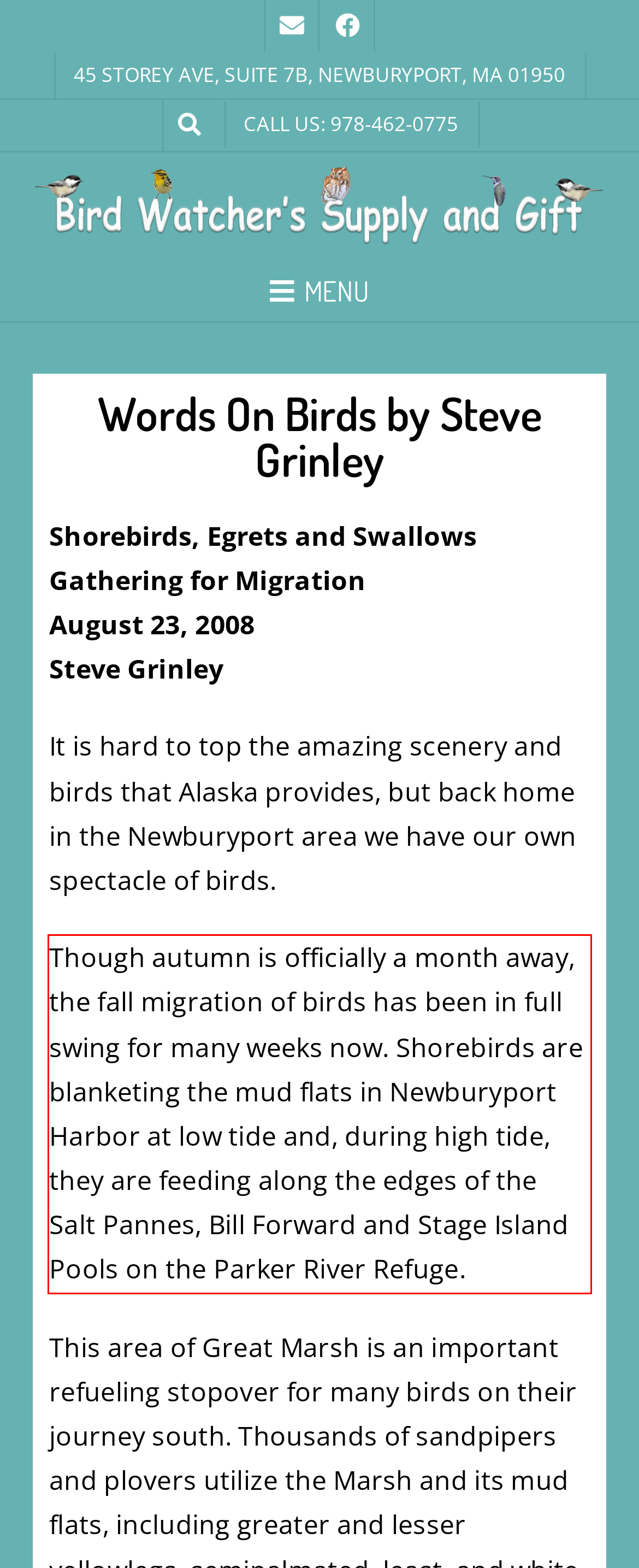By examining the provided screenshot of a webpage, recognize the text within the red bounding box and generate its text content.

Though autumn is officially a month away, the fall migration of birds has been in full swing for many weeks now. Shorebirds are blanketing the mud flats in Newburyport Harbor at low tide and, during high tide, they are feeding along the edges of the Salt Pannes, Bill Forward and Stage Island Pools on the Parker River Refuge.